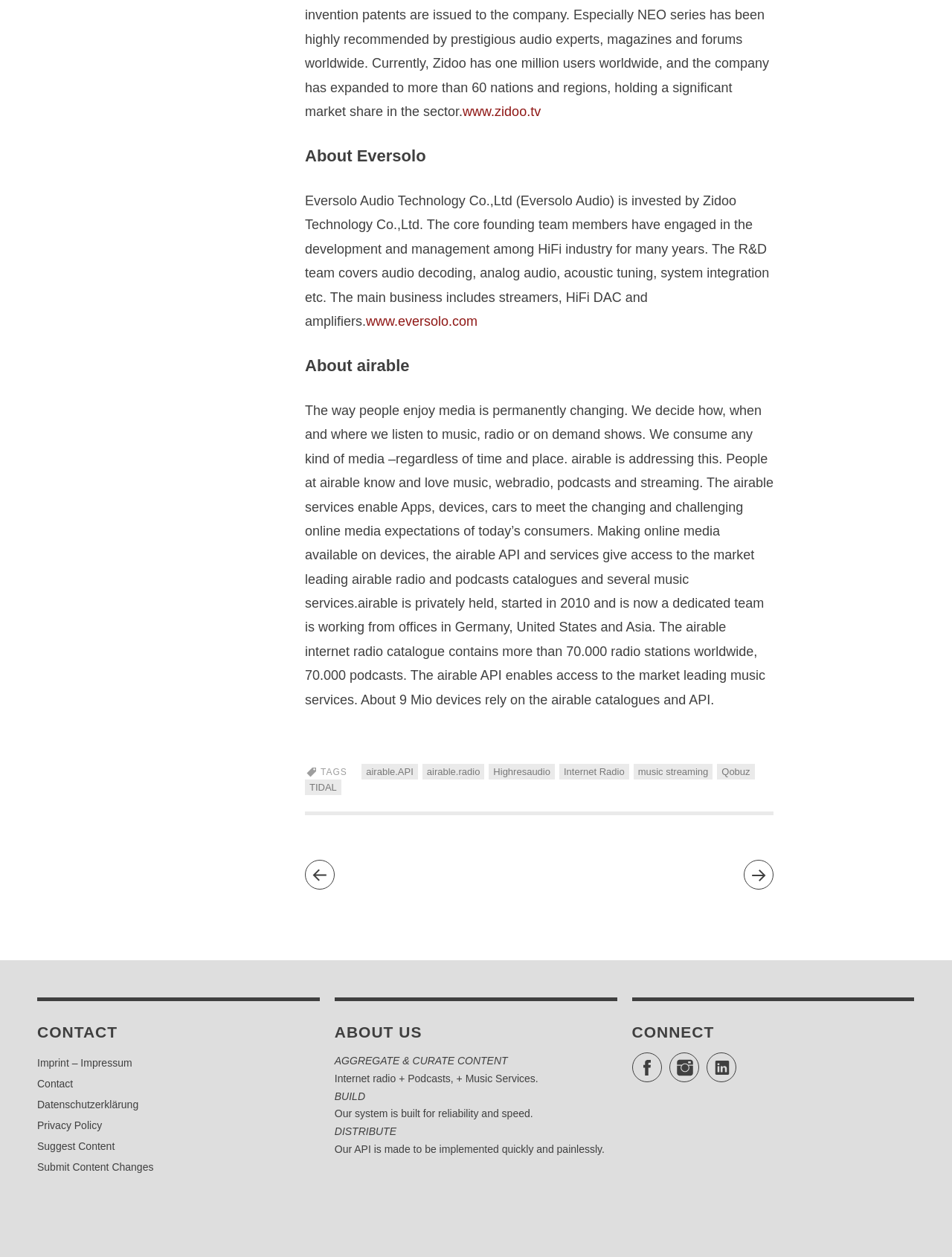What is Eversolo Audio Technology Co.,Ltd?
Based on the screenshot, provide a one-word or short-phrase response.

Eversolo Audio